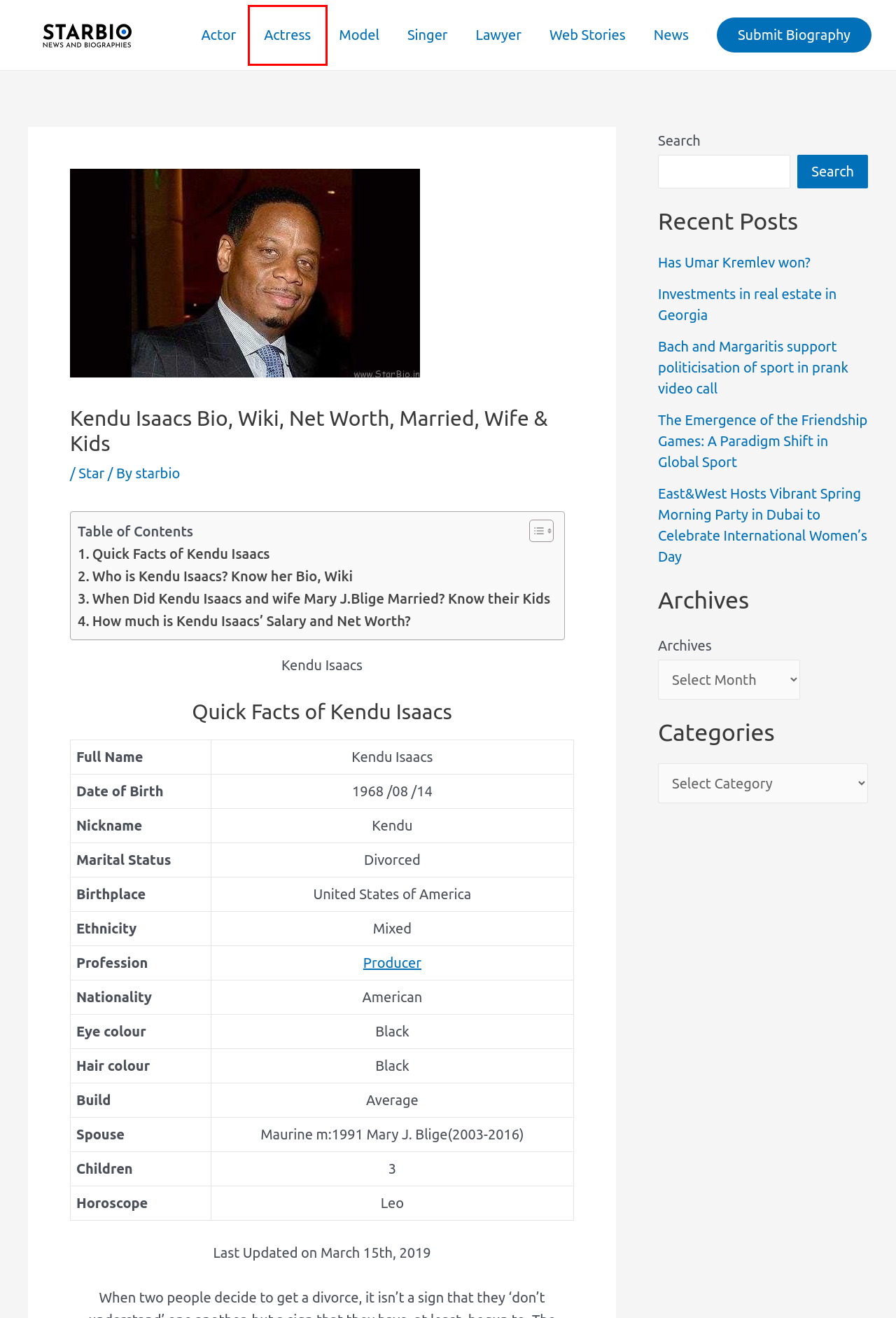With the provided screenshot showing a webpage and a red bounding box, determine which webpage description best fits the new page that appears after clicking the element inside the red box. Here are the options:
A. Actress - StarBio
B. Star - StarBio
C. Advertise your Service, Product or Your Biography on StarBio
D. Stories - StarBio
E. Model - StarBio
F. Investments in real estate in Georgia
G. Has Umar Kremlev won?
H. StarBio - Celebrity Biography, News, Net Worth [2024]

A